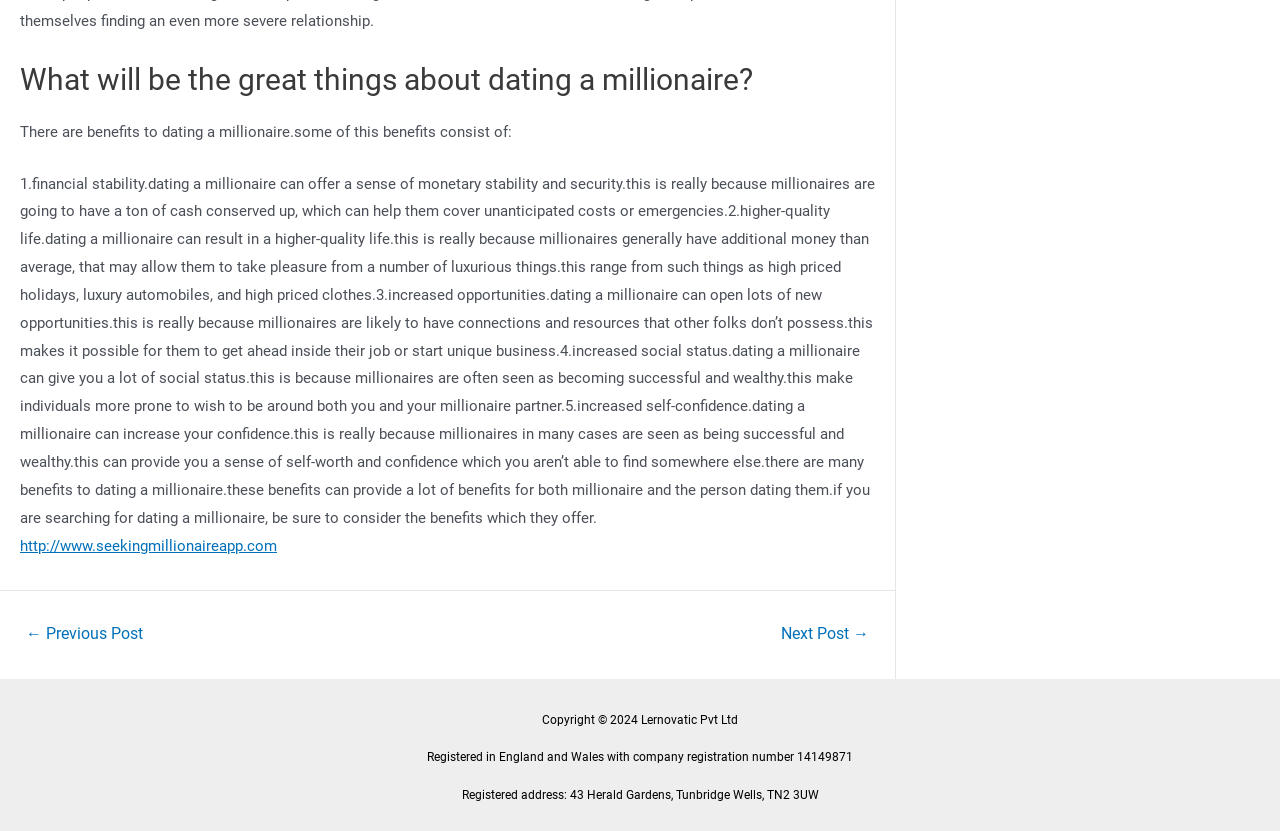Find the bounding box coordinates for the HTML element described in this sentence: "REPAIRS". Provide the coordinates as four float numbers between 0 and 1, in the format [left, top, right, bottom].

None